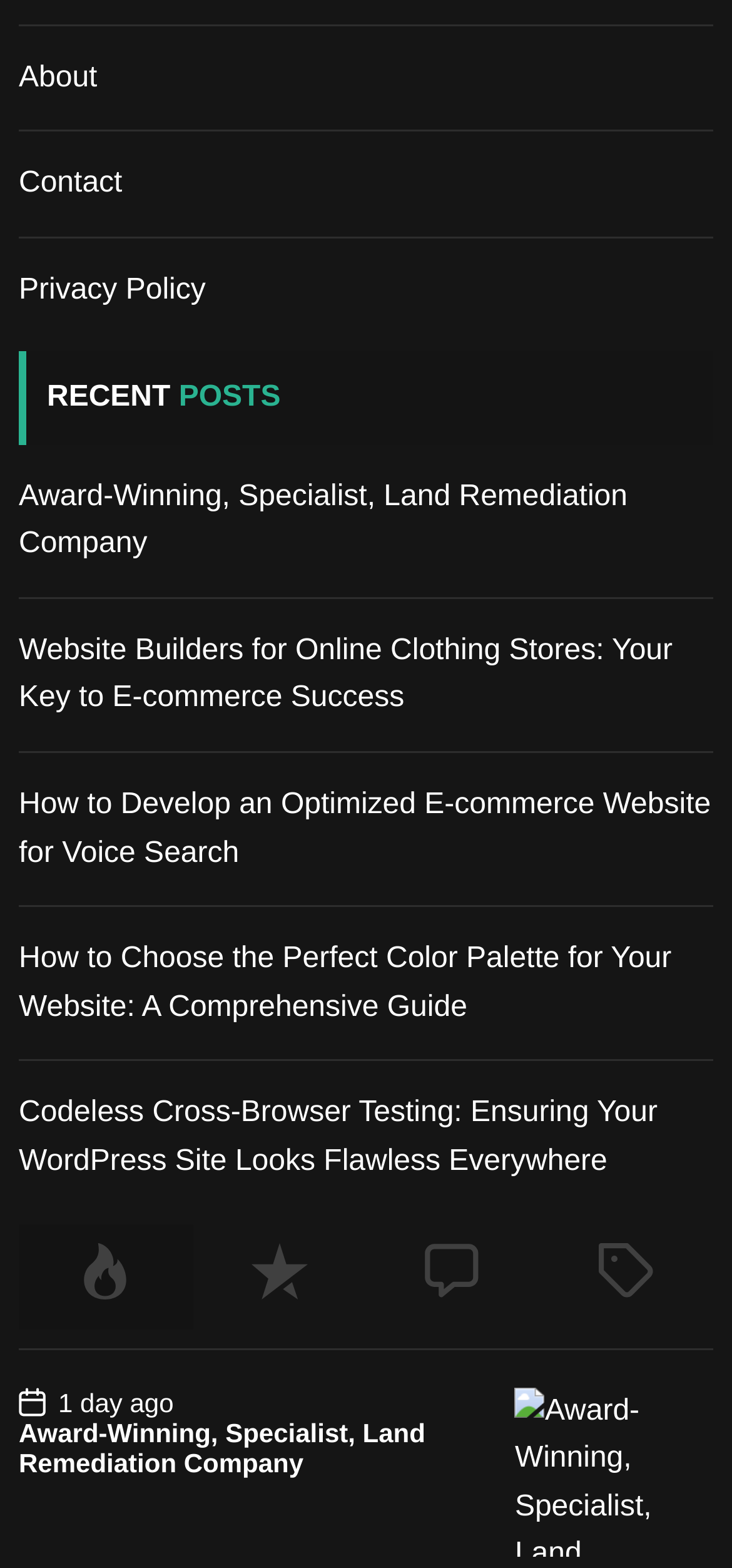Provide a single word or phrase to answer the given question: 
What is the function of the links at the top?

Navigation